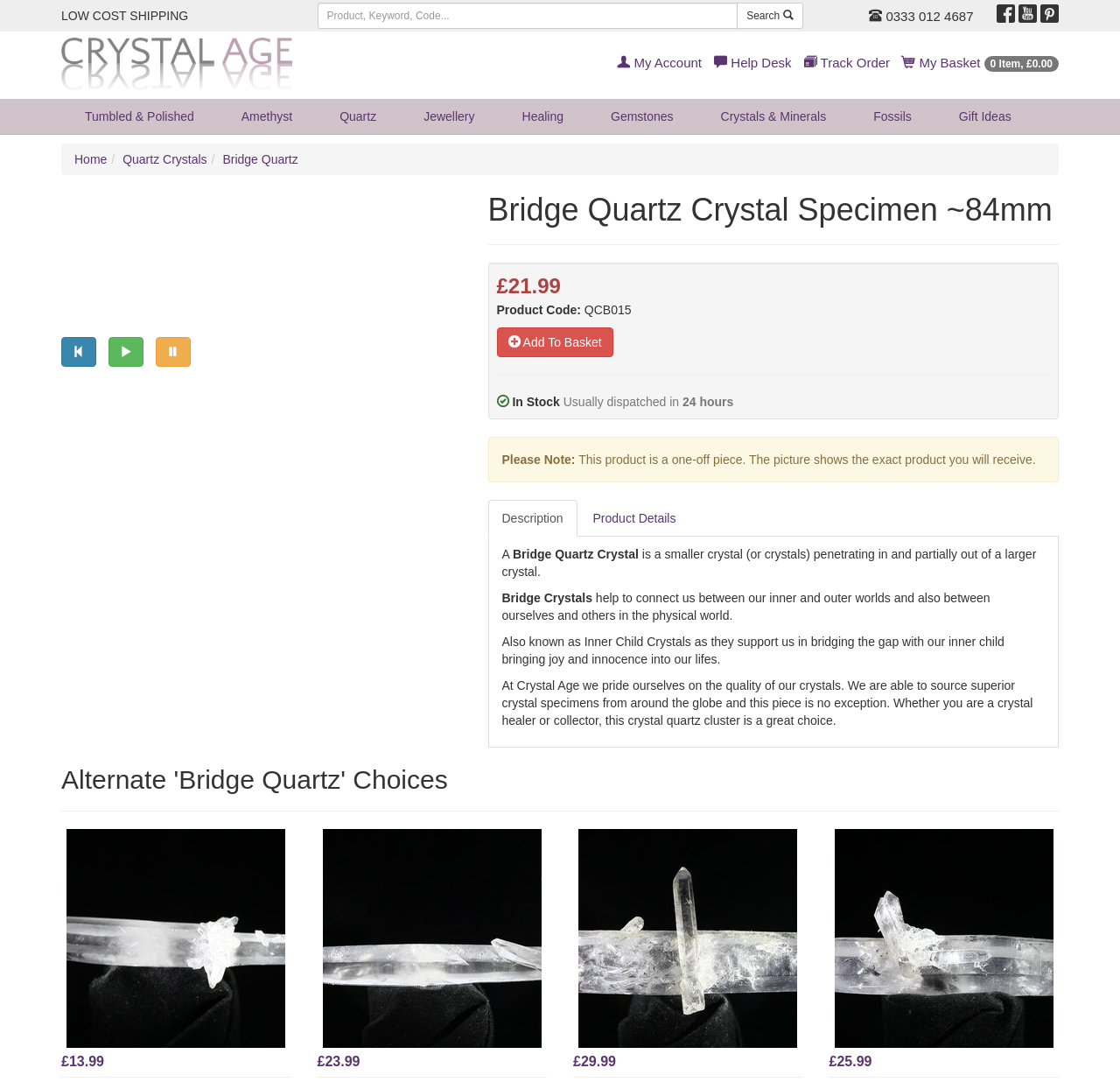Please identify the bounding box coordinates of the element's region that needs to be clicked to fulfill the following instruction: "Search for a product". The bounding box coordinates should consist of four float numbers between 0 and 1, i.e., [left, top, right, bottom].

[0.283, 0.002, 0.659, 0.027]